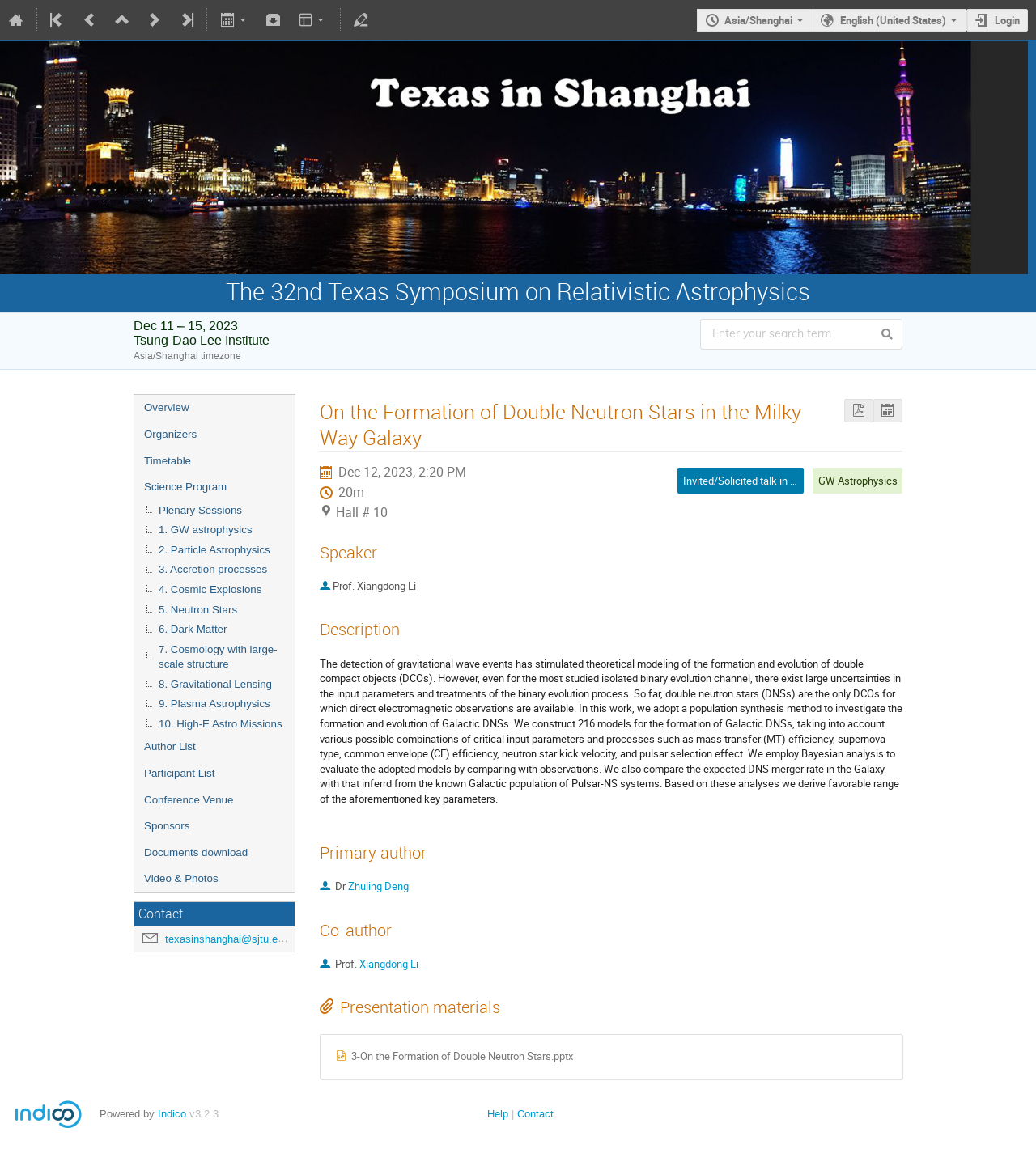Select the bounding box coordinates of the element I need to click to carry out the following instruction: "Share this".

None